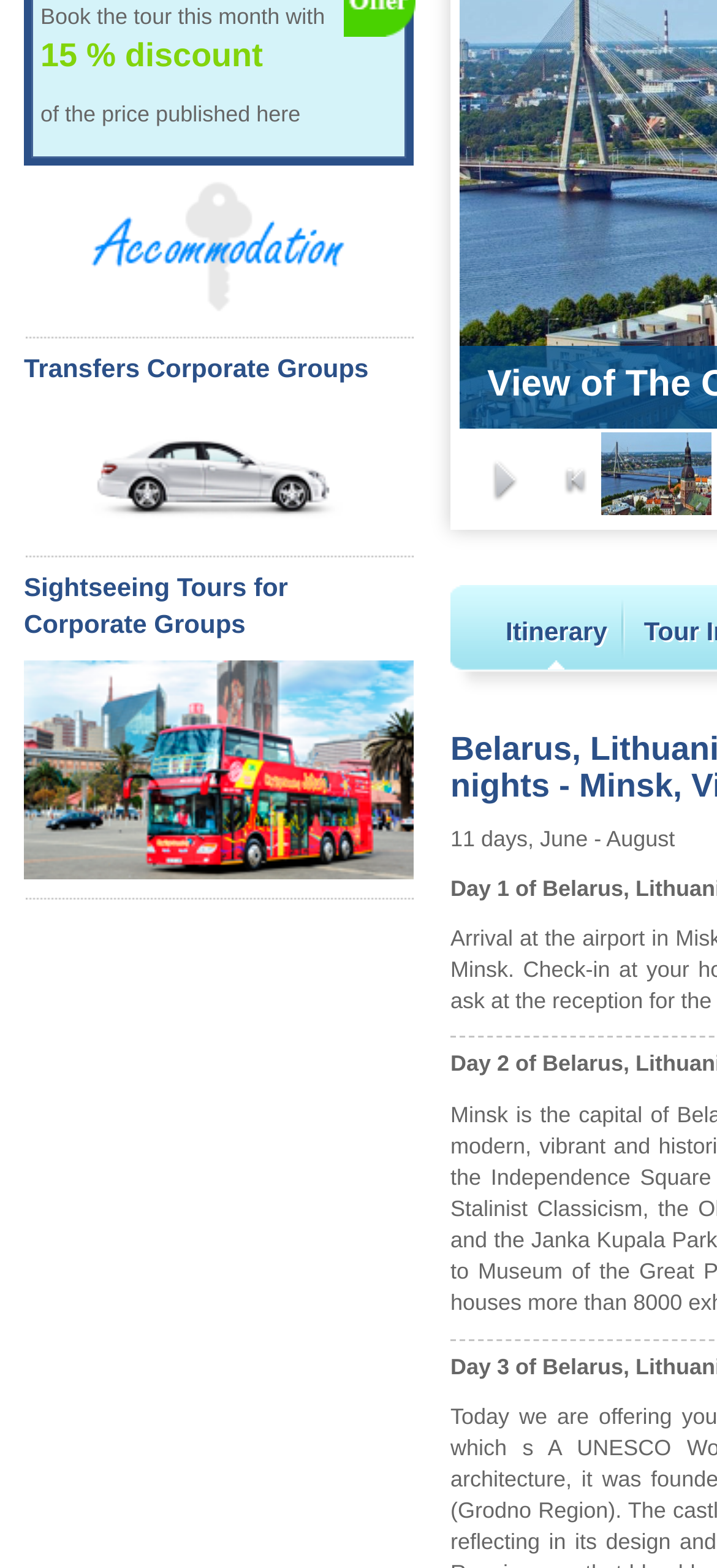Extract the bounding box of the UI element described as: "Itinerary".

[0.679, 0.374, 0.872, 0.427]